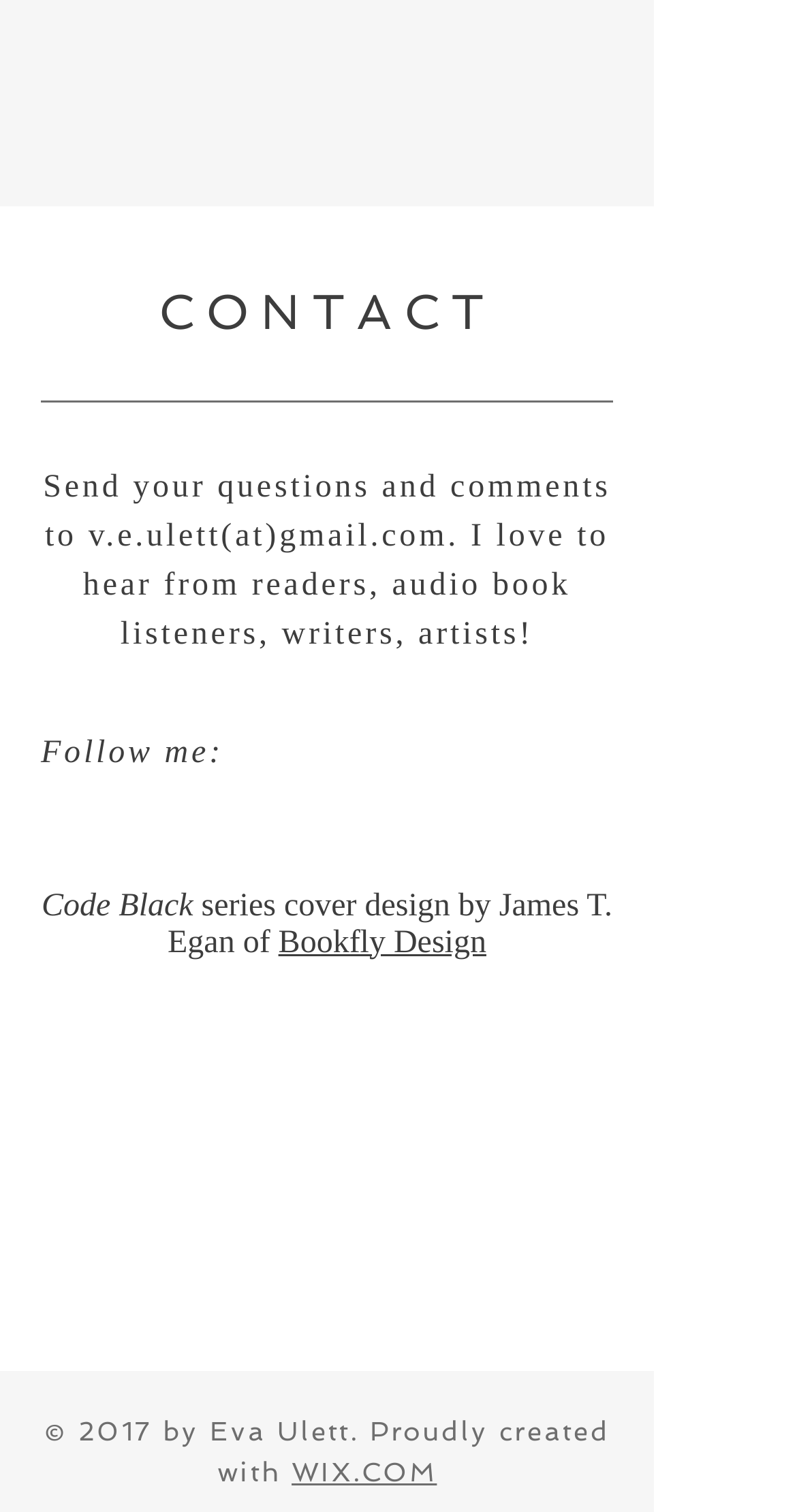What is the contact email address?
Could you give a comprehensive explanation in response to this question?

I found the contact email address by looking at the StaticText element with the text 'Send your questions and comments to v.e.ulett(at)gmail.com. I love to hear from readers, audio book listeners, writers, artists!' which is located at the top of the page.